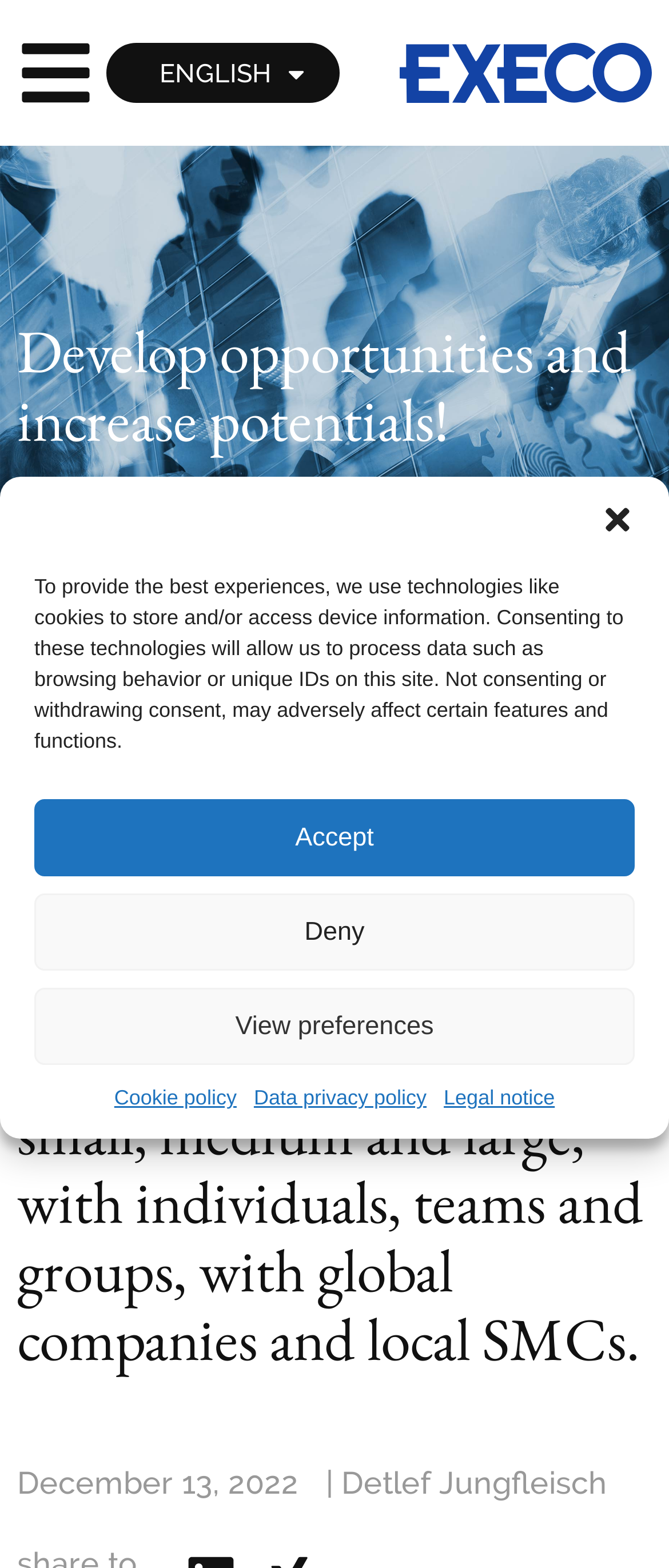Provide the bounding box coordinates of the UI element this sentence describes: "alt="logo-blue" title="logo-blue"".

[0.597, 0.028, 0.974, 0.065]